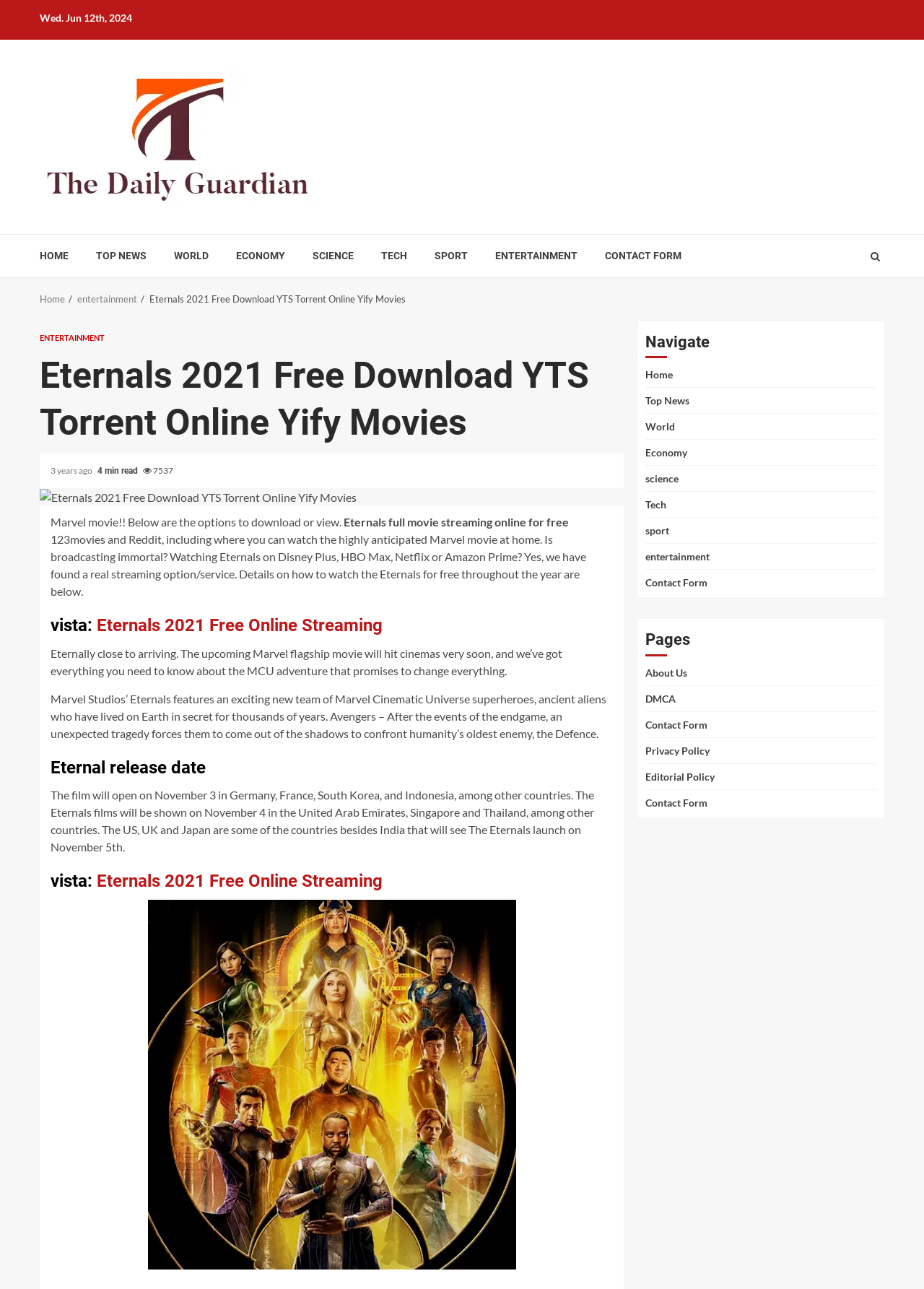What is the date mentioned at the top of the webpage?
From the image, provide a succinct answer in one word or a short phrase.

Wed. Jun 12th, 2024